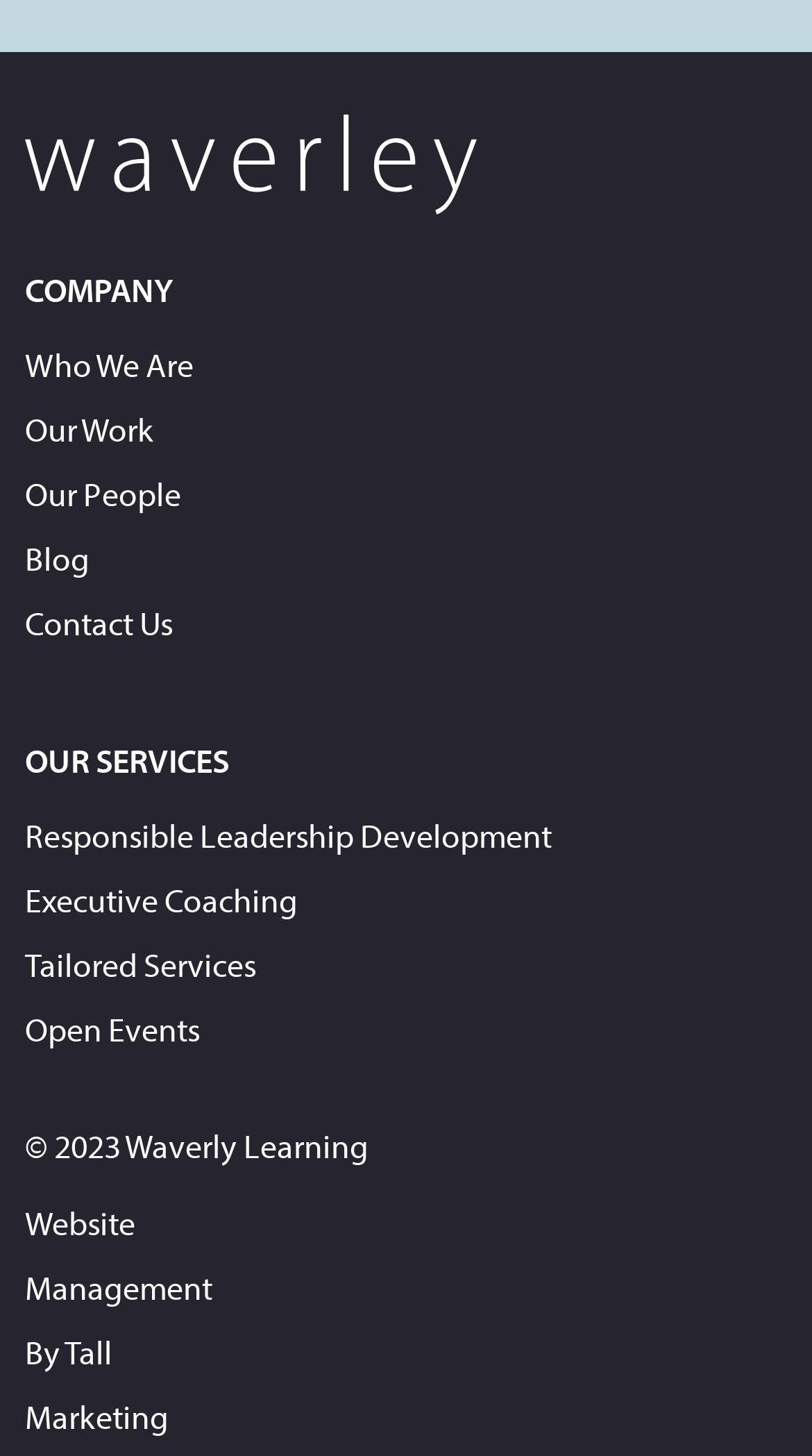What services does the company offer?
Answer the question in as much detail as possible.

The services offered by the company are listed under the 'OUR SERVICES' section, which includes links to 'Responsible Leadership Development', 'Executive Coaching', 'Tailored Services', and 'Open Events'.